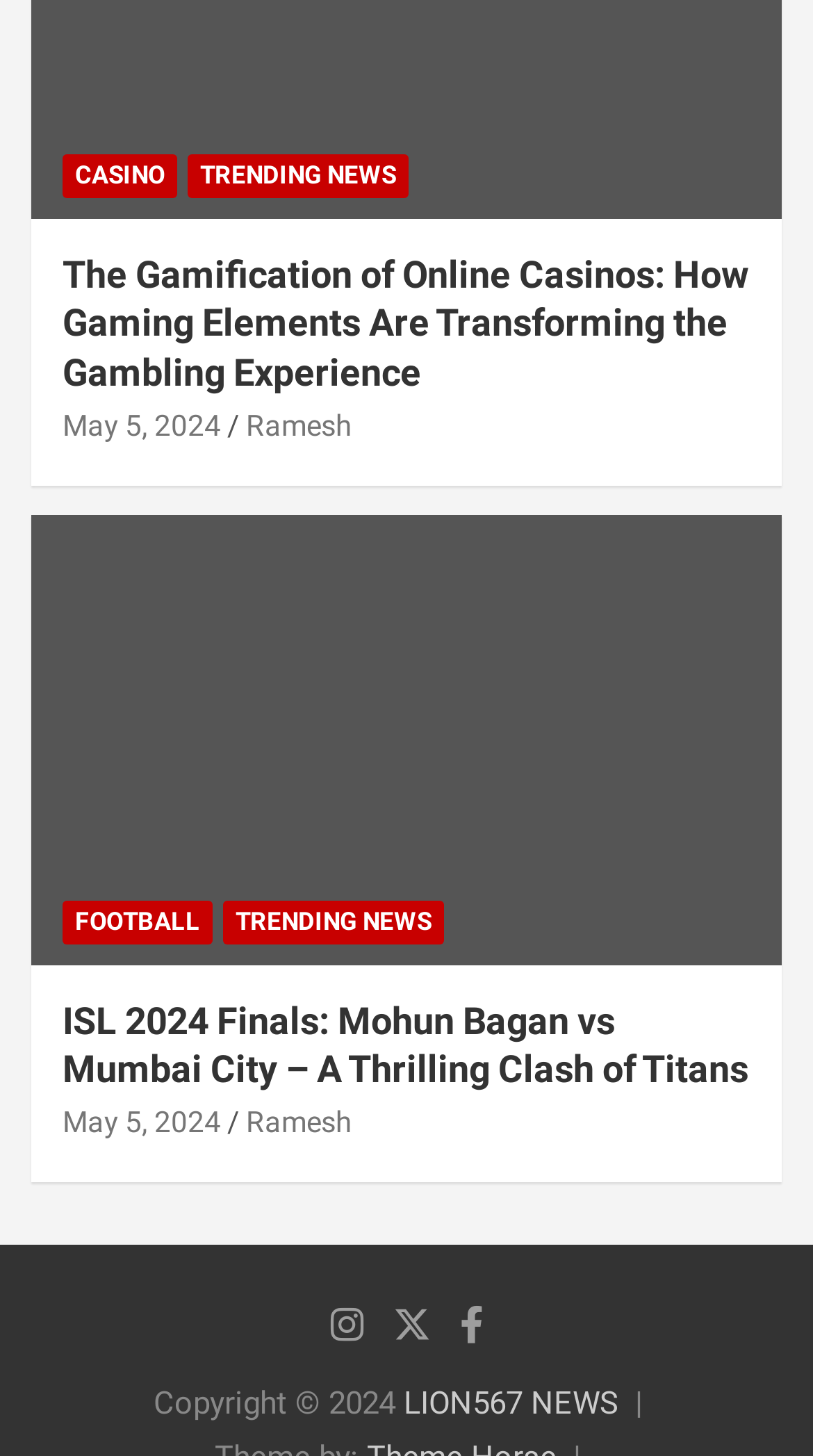How many social media links are there at the bottom?
Please give a detailed answer to the question using the information shown in the image.

I found three link elements with Unicode characters '', '', and '' at the bottom of the webpage. These are likely social media links.